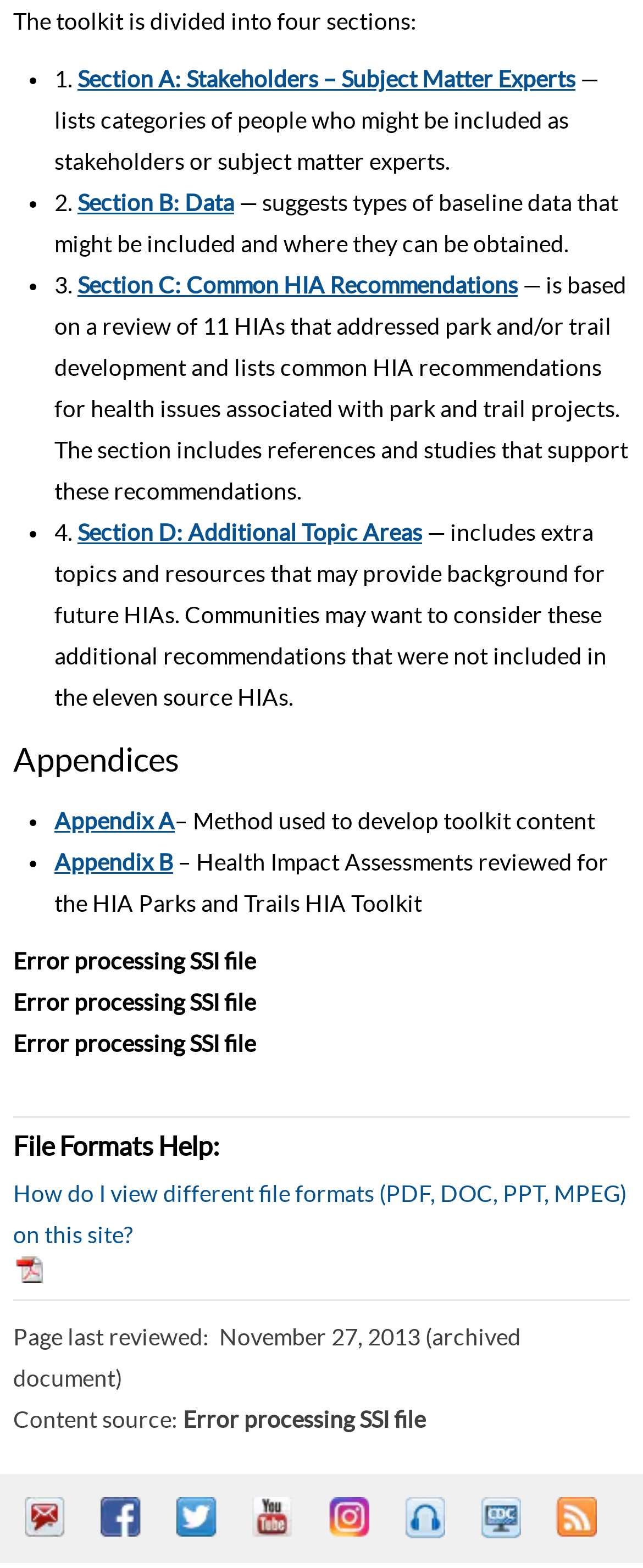Provide the bounding box coordinates for the area that should be clicked to complete the instruction: "Learn about File Formats Help".

[0.021, 0.723, 0.979, 0.738]